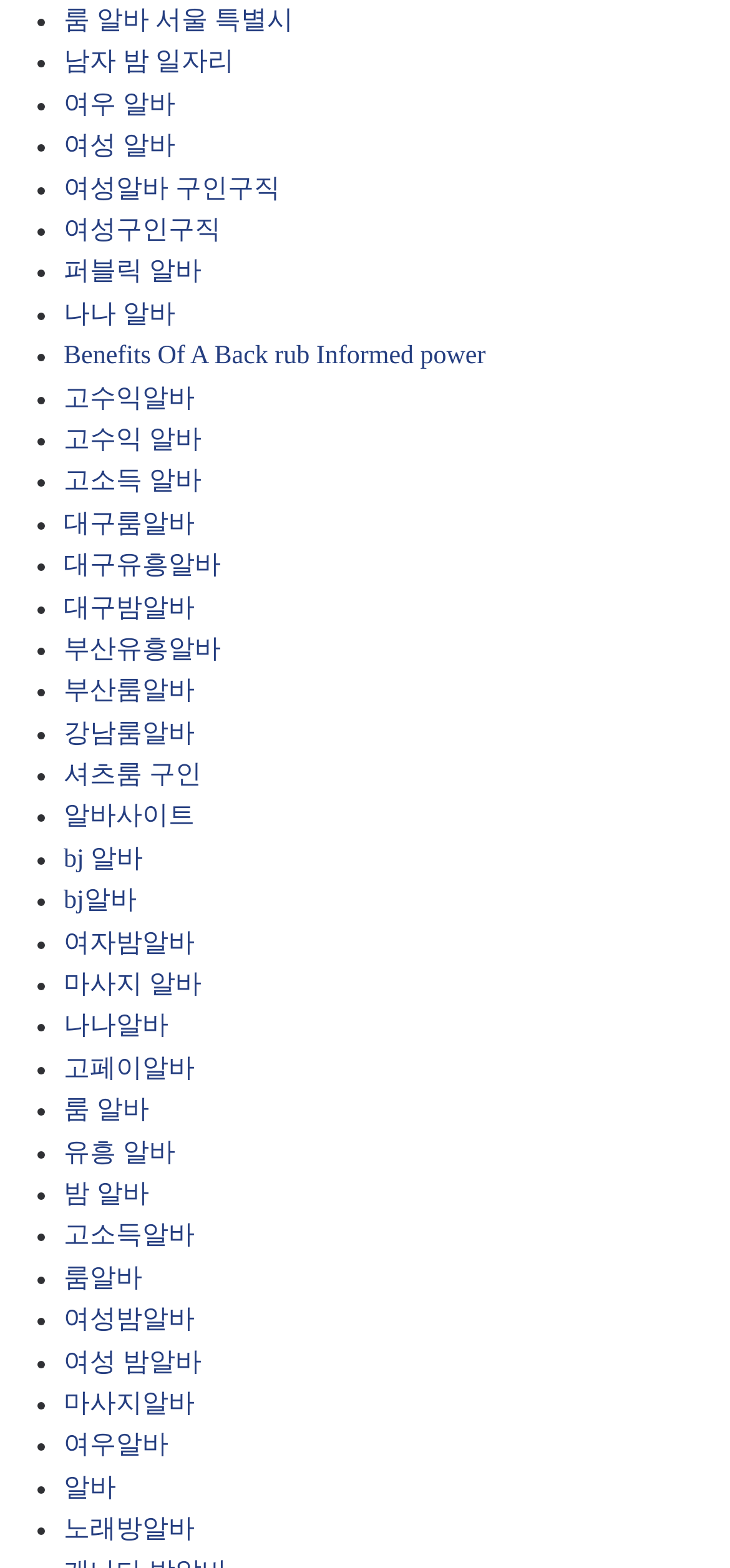Pinpoint the bounding box coordinates of the clickable element to carry out the following instruction: "Access the 'Tree height measurement' tool."

None